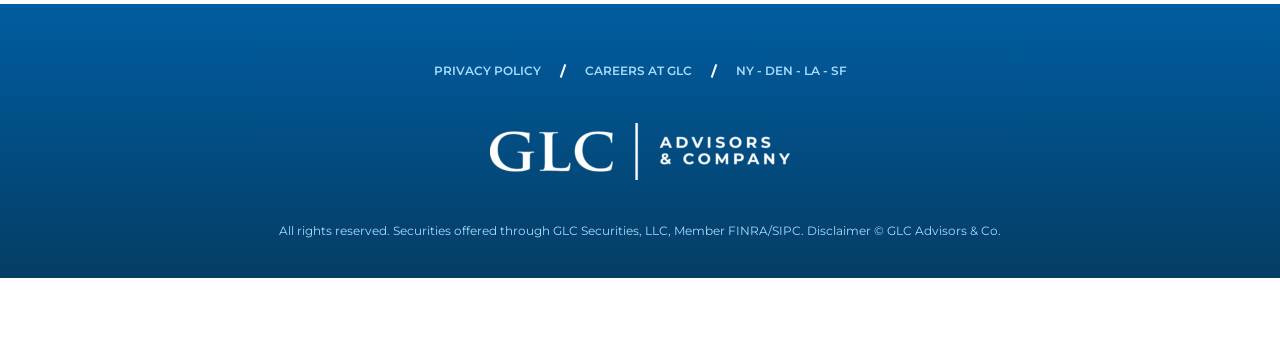What is the name of the company offering securities?
Answer the question in as much detail as possible.

I found the answer by looking at the text 'Securities offered through GLC Securities, LLC, Member' which is a part of the StaticText element with ID 109. This text suggests that GLC Securities, LLC is the company offering securities.